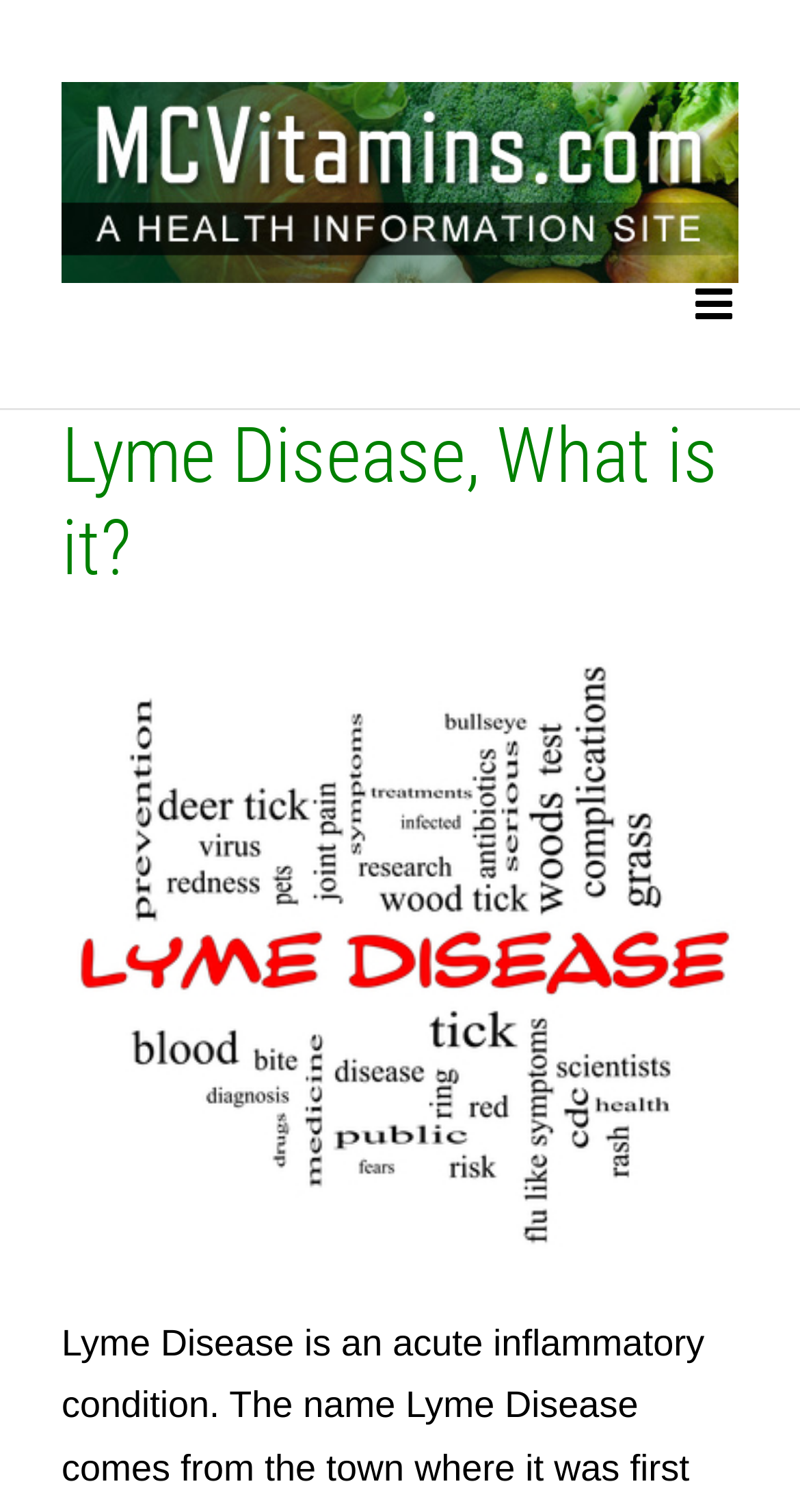Locate the UI element described by alt="MCVitamins Logo" and provide its bounding box coordinates. Use the format (top-left x, top-left y, bottom-right x, bottom-right y) with all values as floating point numbers between 0 and 1.

[0.077, 0.054, 0.923, 0.187]